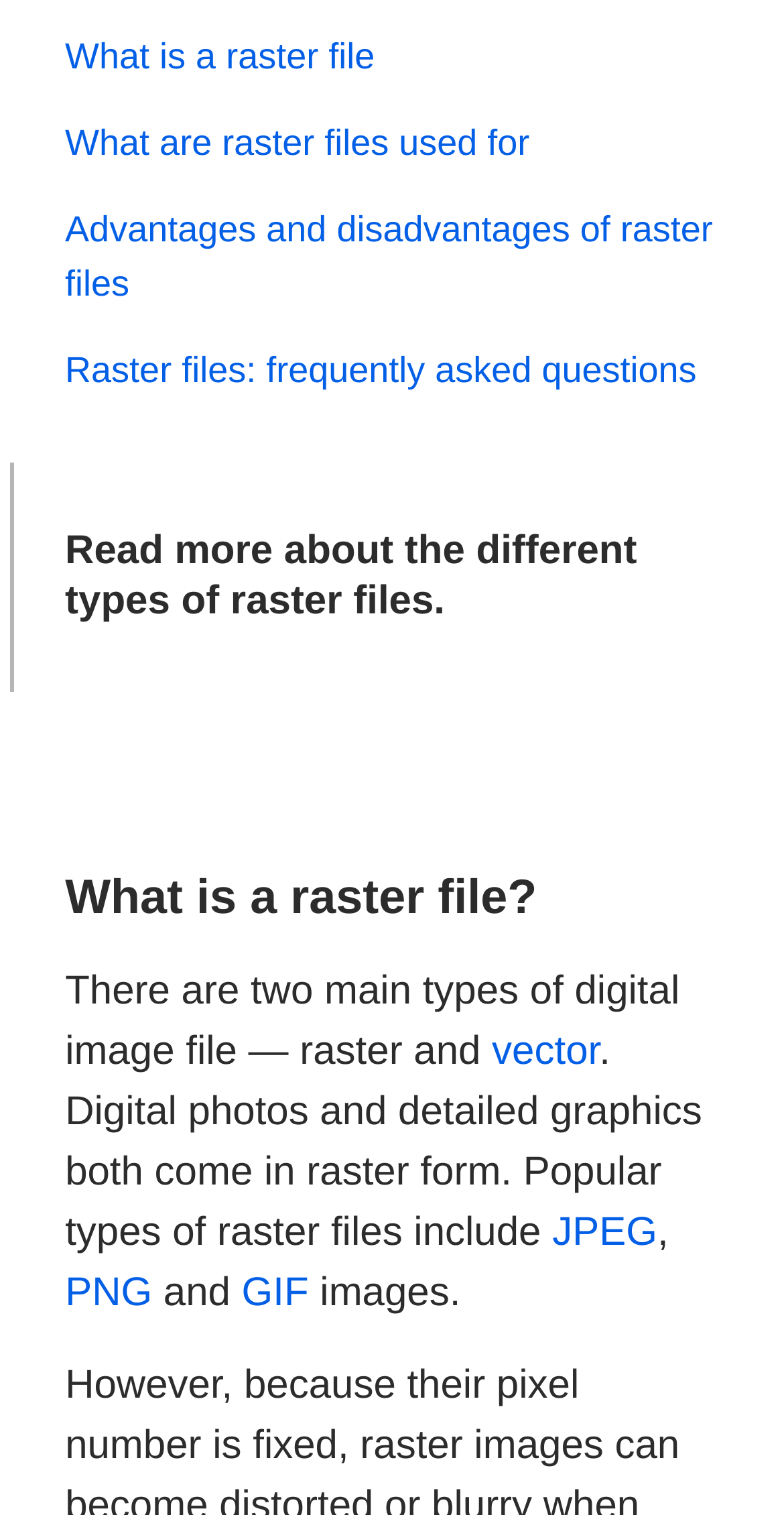Locate the bounding box coordinates of the clickable part needed for the task: "Get answers to frequently asked questions about raster files".

[0.083, 0.231, 0.889, 0.257]